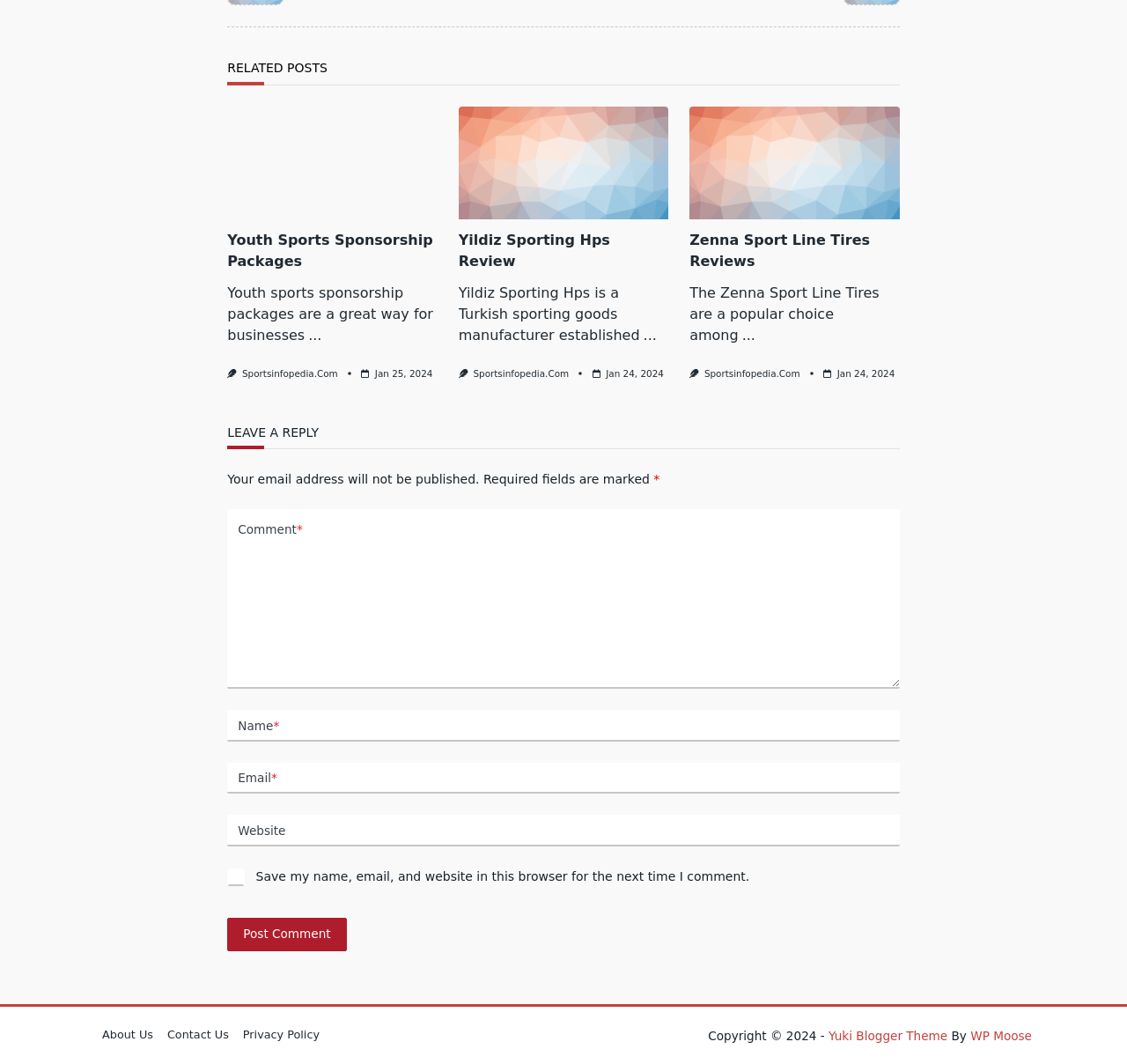Please identify the bounding box coordinates of the clickable area that will fulfill the following instruction: "Visit the 'About Us' page". The coordinates should be in the format of four float numbers between 0 and 1, i.e., [left, top, right, bottom].

[0.084, 0.969, 0.142, 0.978]